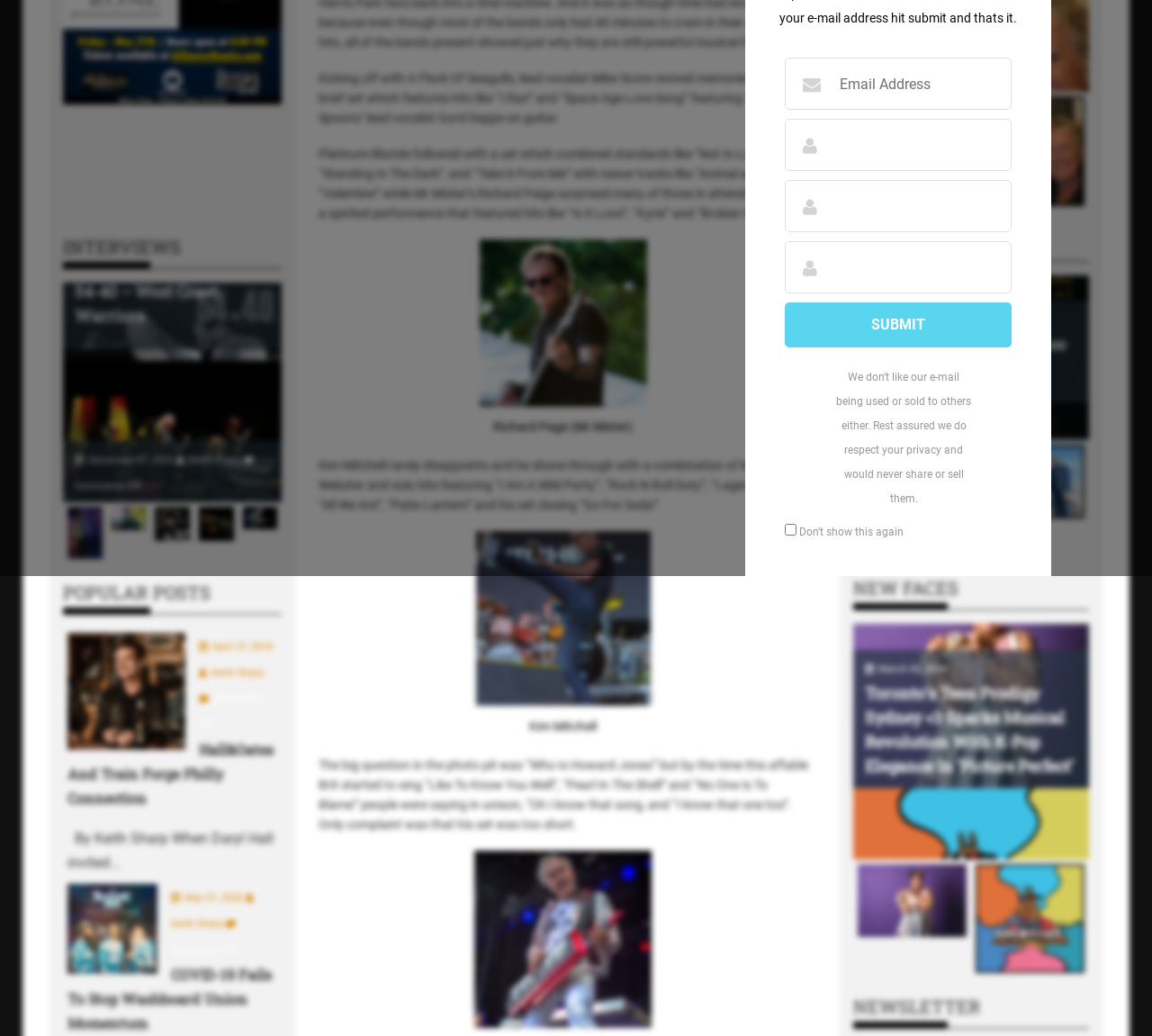Locate the bounding box of the UI element based on this description: "Home". Provide four float numbers between 0 and 1 as [left, top, right, bottom].

None